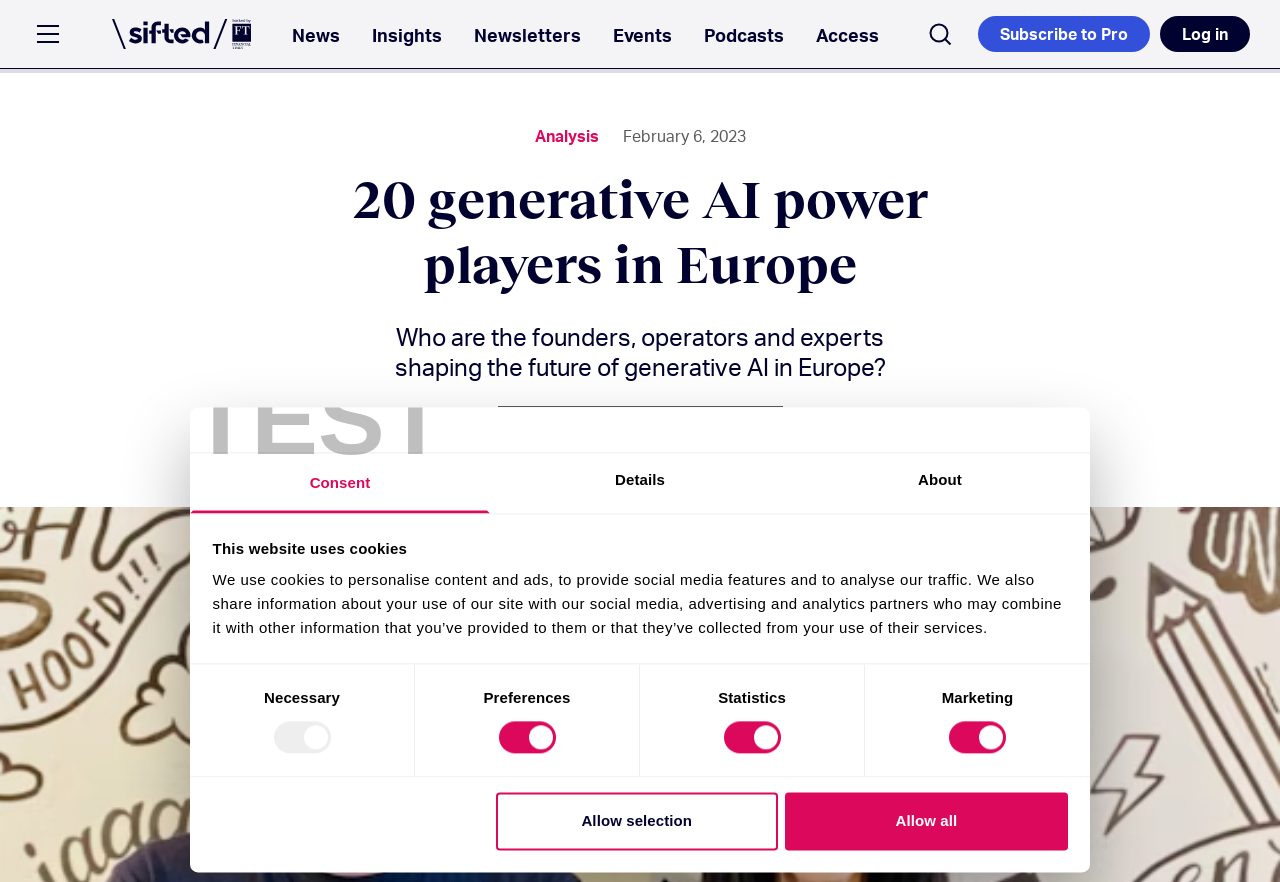Locate the bounding box of the UI element described by: "Open navigation menu" in the given webpage screenshot.

[0.023, 0.018, 0.052, 0.059]